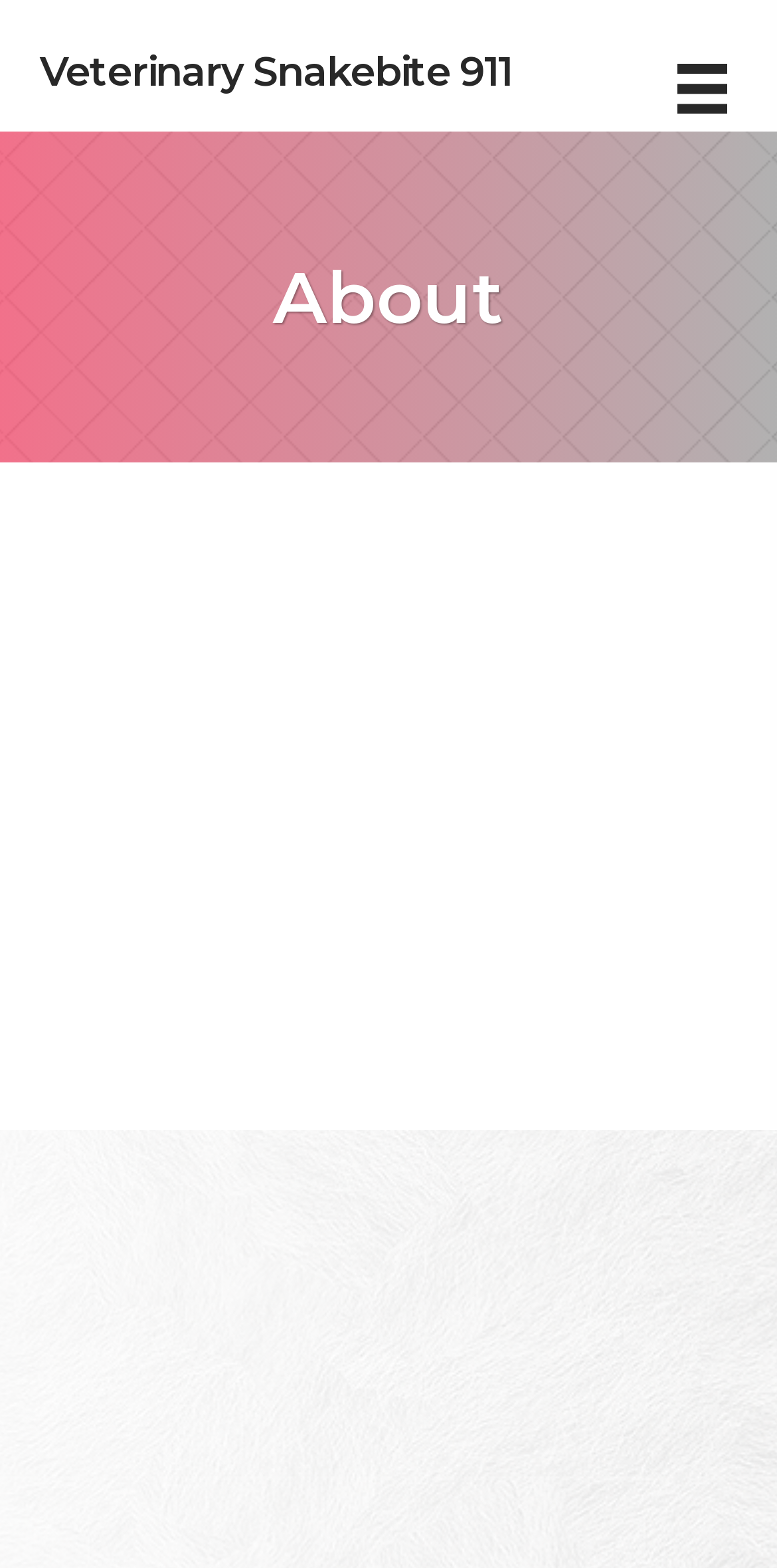Given the following UI element description: "Veterinary Snakebite 911", find the bounding box coordinates in the webpage screenshot.

[0.051, 0.031, 0.659, 0.061]